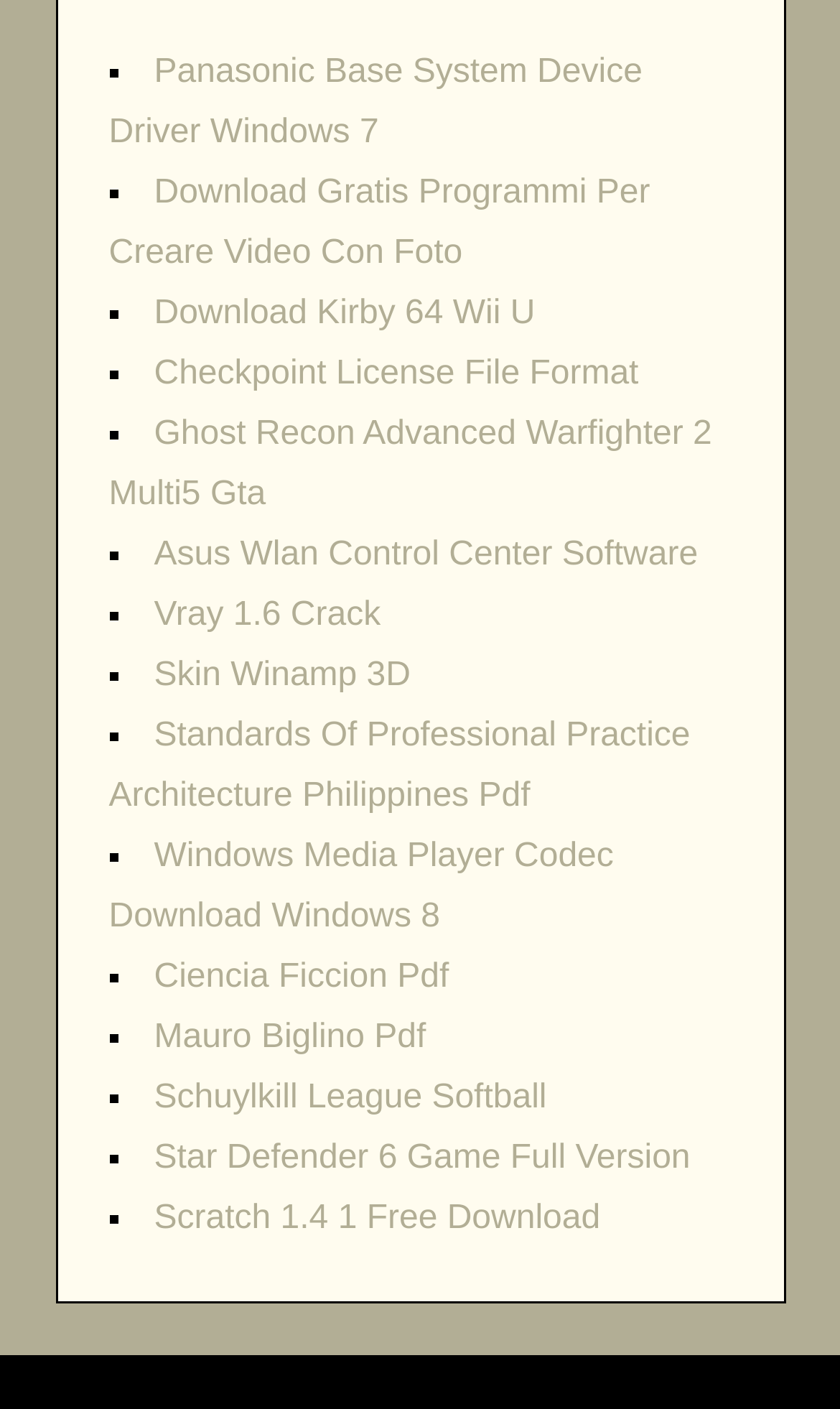Locate the bounding box coordinates of the element that should be clicked to fulfill the instruction: "Get Checkpoint License File Format".

[0.183, 0.252, 0.76, 0.278]